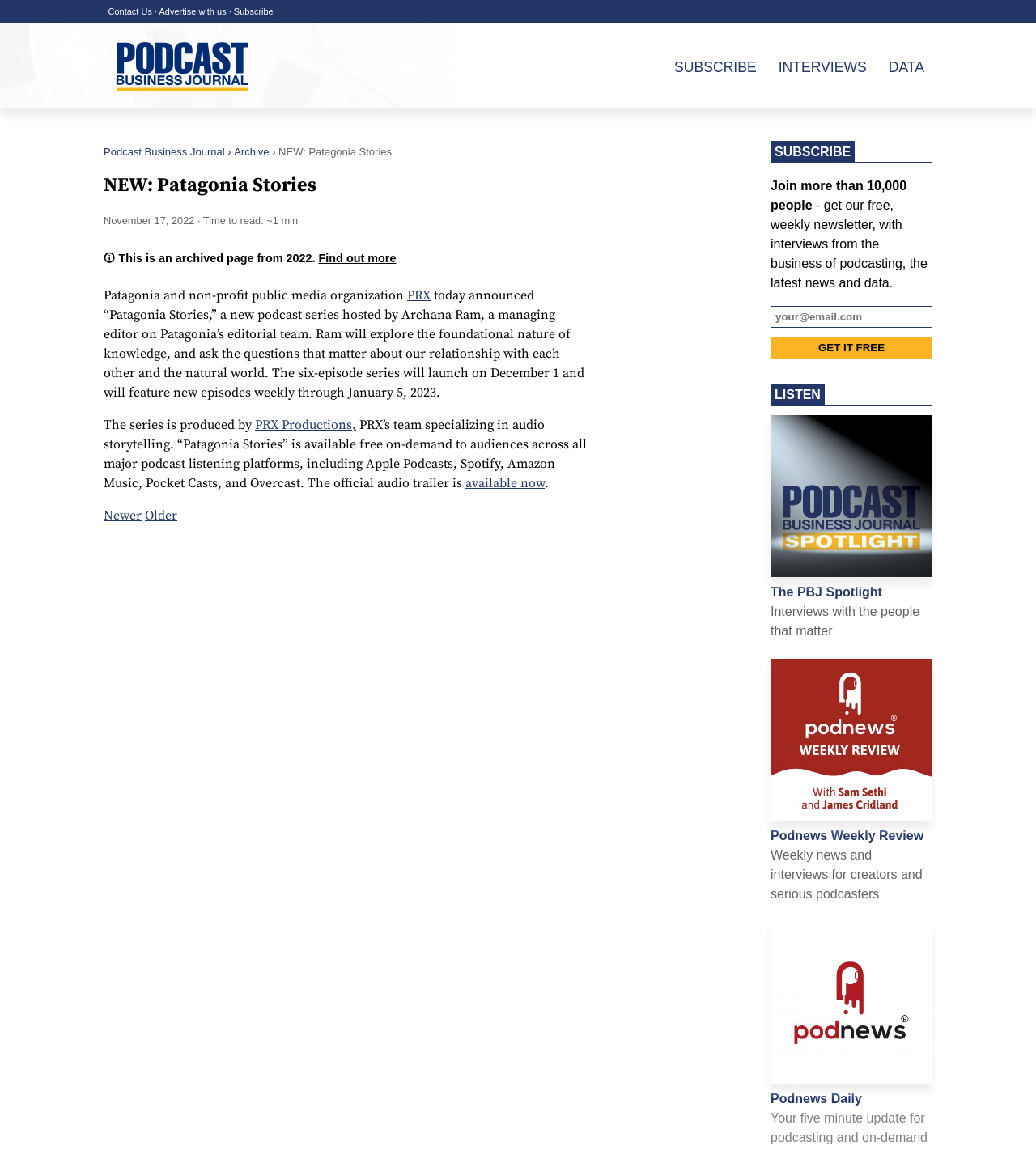Offer a comprehensive description of the webpage’s content and structure.

The webpage is about Patagonia Stories, a new podcast series. At the top, there are several links, including "Contact Us", "Advertise with us", and "Subscribe". Below these links, there is a prominent link to the "Podcast Business Journal front page" with an accompanying image.

On the left side of the page, there is a section dedicated to subscription, with a heading "SUBSCRIBE" and a brief description of the free, weekly newsletter. Below this, there is a textbox to enter an email address and a button to "Get it free".

To the right of the subscription section, there are three main categories: "LISTEN", "INTERVIEWS", and "DATA". The "LISTEN" section features three podcast links, each with an accompanying image and a brief description. The "INTERVIEWS" section is not populated with any content. The "DATA" section is not visible on this page.

Below the main categories, there is a header section with links to "Podcast Business Journal", "Archive", and "NEW: Patagonia Stories". The main content of the page is an article about the new podcast series, "Patagonia Stories", which is hosted by Archana Ram and explores the foundational nature of knowledge. The article includes a brief description of the series, its production team, and its availability on various podcast platforms.

At the bottom of the page, there are links to "Newer" and "Older" articles.